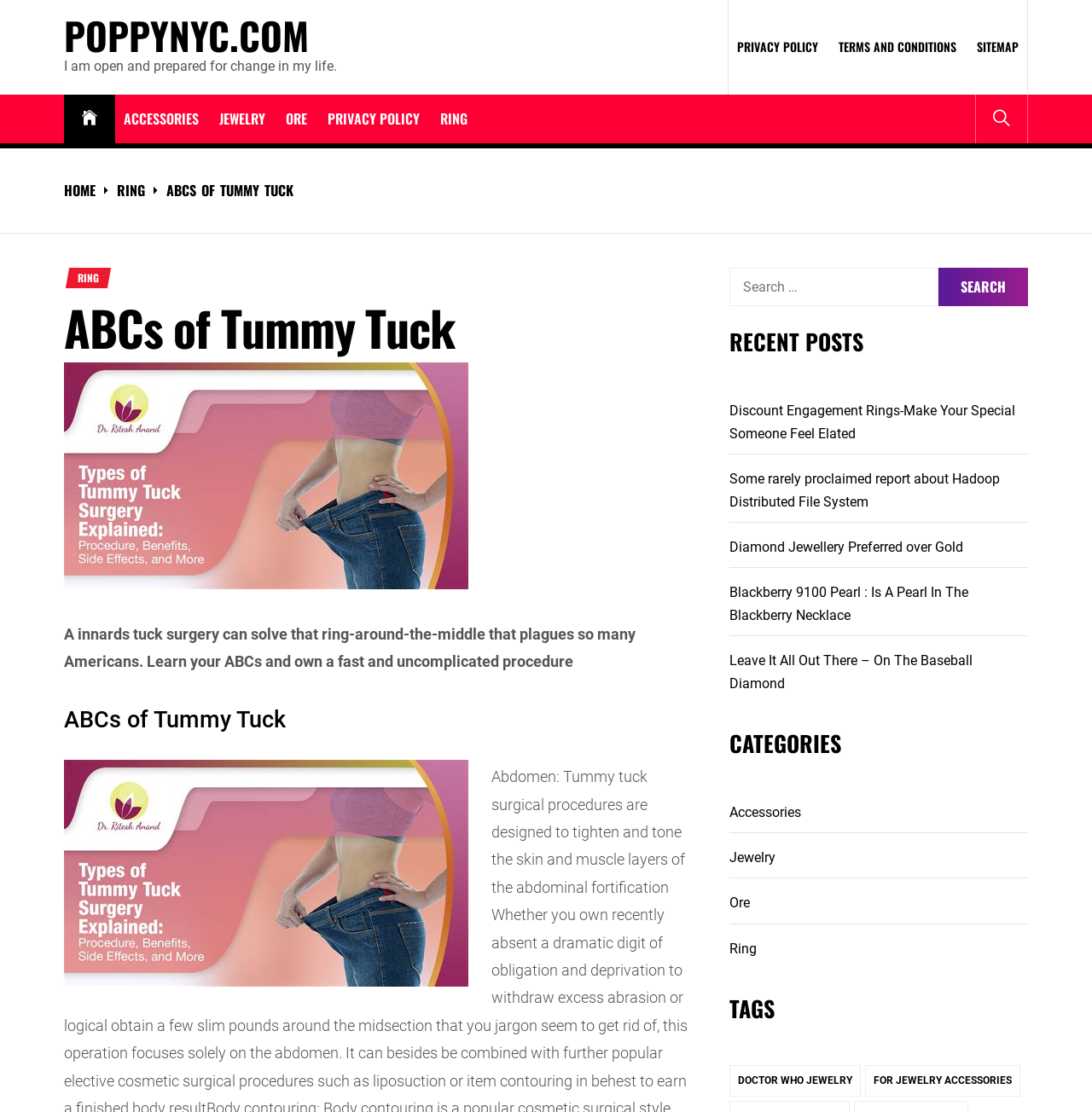Pinpoint the bounding box coordinates of the element you need to click to execute the following instruction: "Click on the 'HOME' link". The bounding box should be represented by four float numbers between 0 and 1, in the format [left, top, right, bottom].

[0.059, 0.162, 0.088, 0.18]